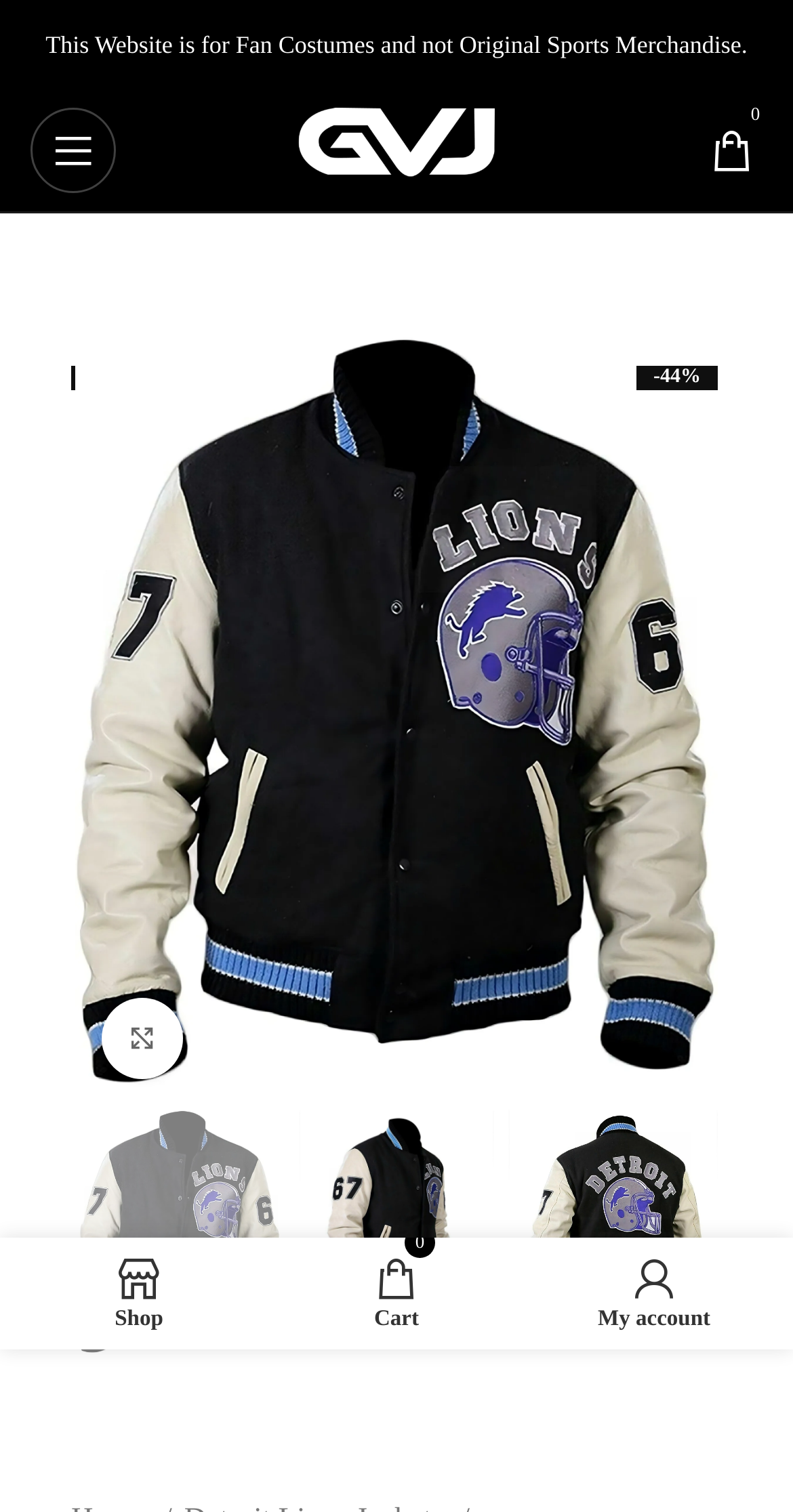Give a one-word or one-phrase response to the question:
What is the name of the jacket?

Axel Foley Varsity Jacket